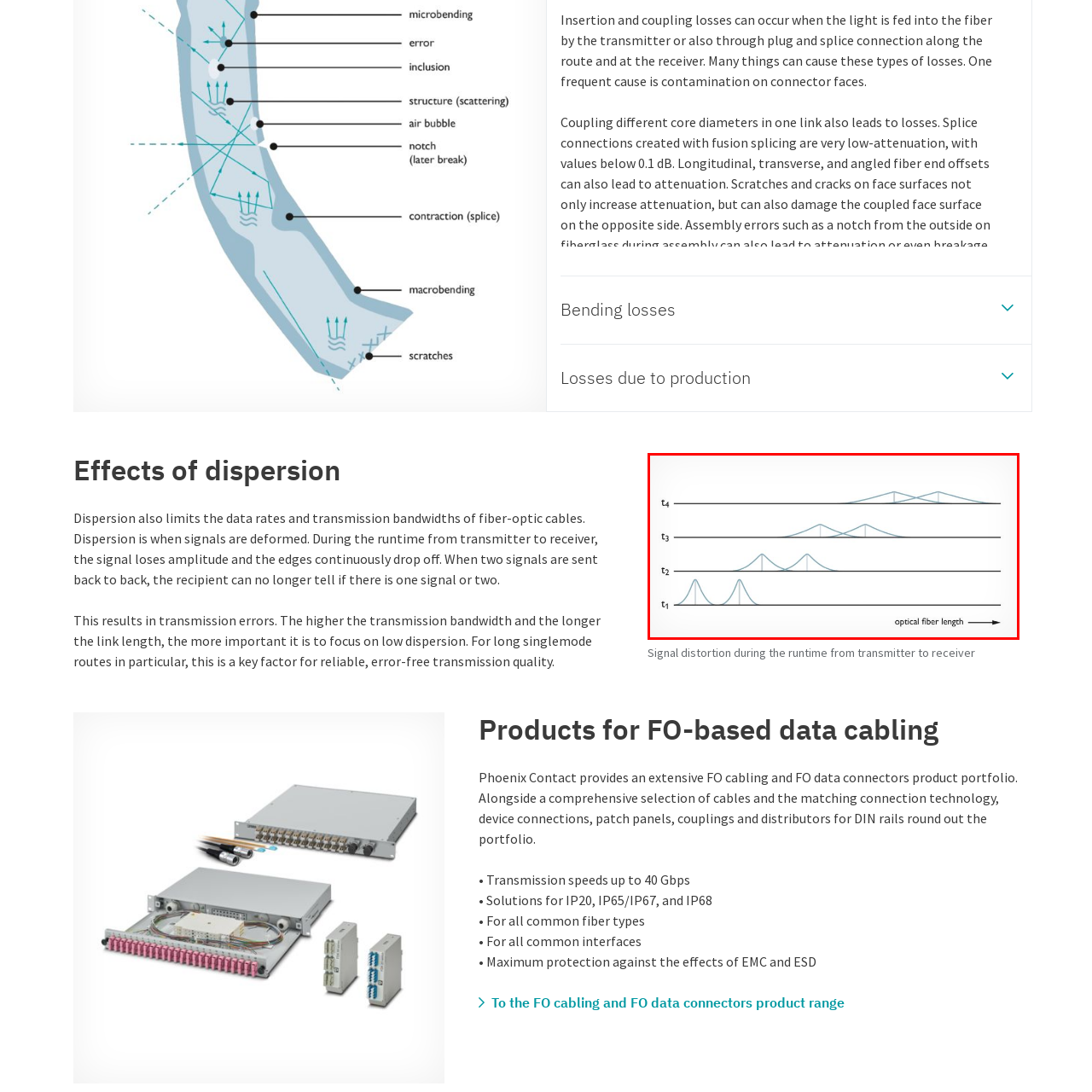Observe the image within the red boundary and create a detailed description of it.

The image illustrates the concept of signal dispersion in fiber-optic cables, depicting how signals change over various lengths of optical fiber. It showcases four distinct time intervals (τ1 to τ4) along a horizontal axis labeled "optical fiber length." As the fiber length increases, the waveforms representing the signal amplitude appear progressively broader and more distorted, demonstrating the effects of dispersion on signal integrity.

This phenomenon, as emphasized in the accompanying text, is crucial because dispersion can limit data rates and transmission bandwidths, leading to potential transmission errors. Understanding signal dispersion is vital for ensuring reliable, high-quality data transmission in optical fiber systems.